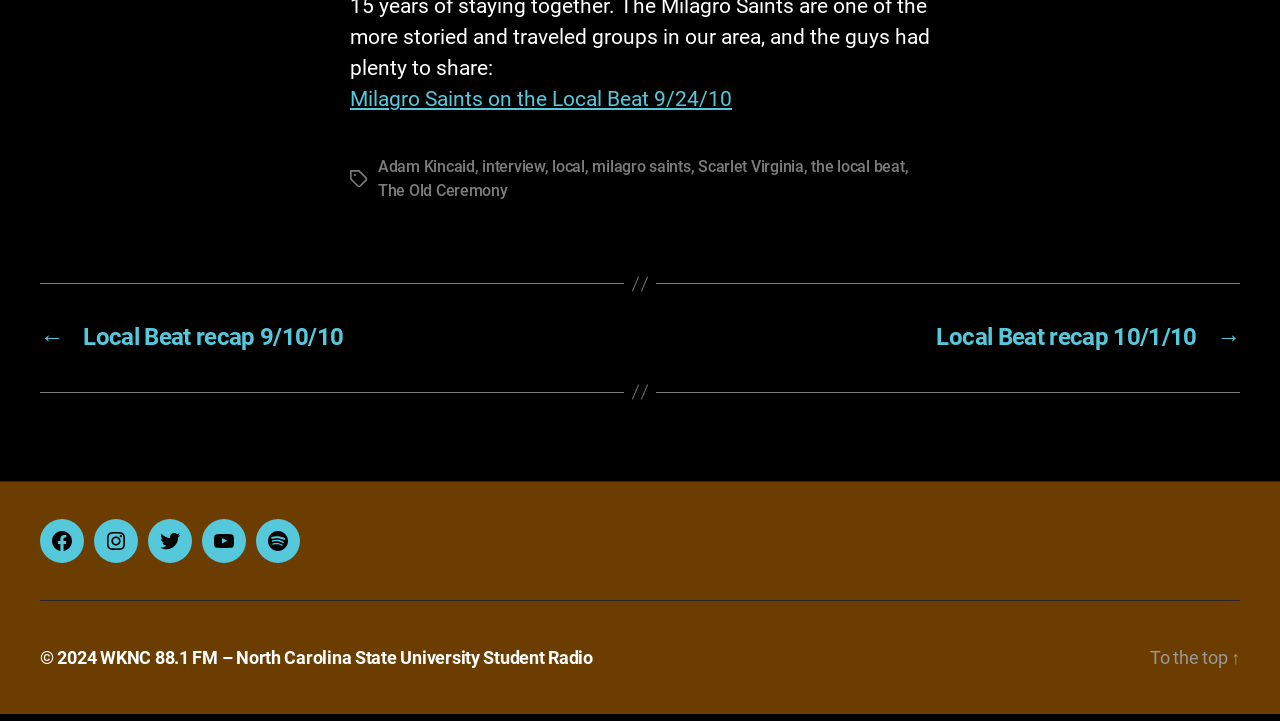Refer to the image and provide an in-depth answer to the question: 
What is the name of the radio station?

I found the answer by looking at the link at the bottom of the page, which says 'WKNC 88.1 FM – North Carolina State University Student Radio'. This suggests that WKNC 88.1 FM is the name of the radio station.